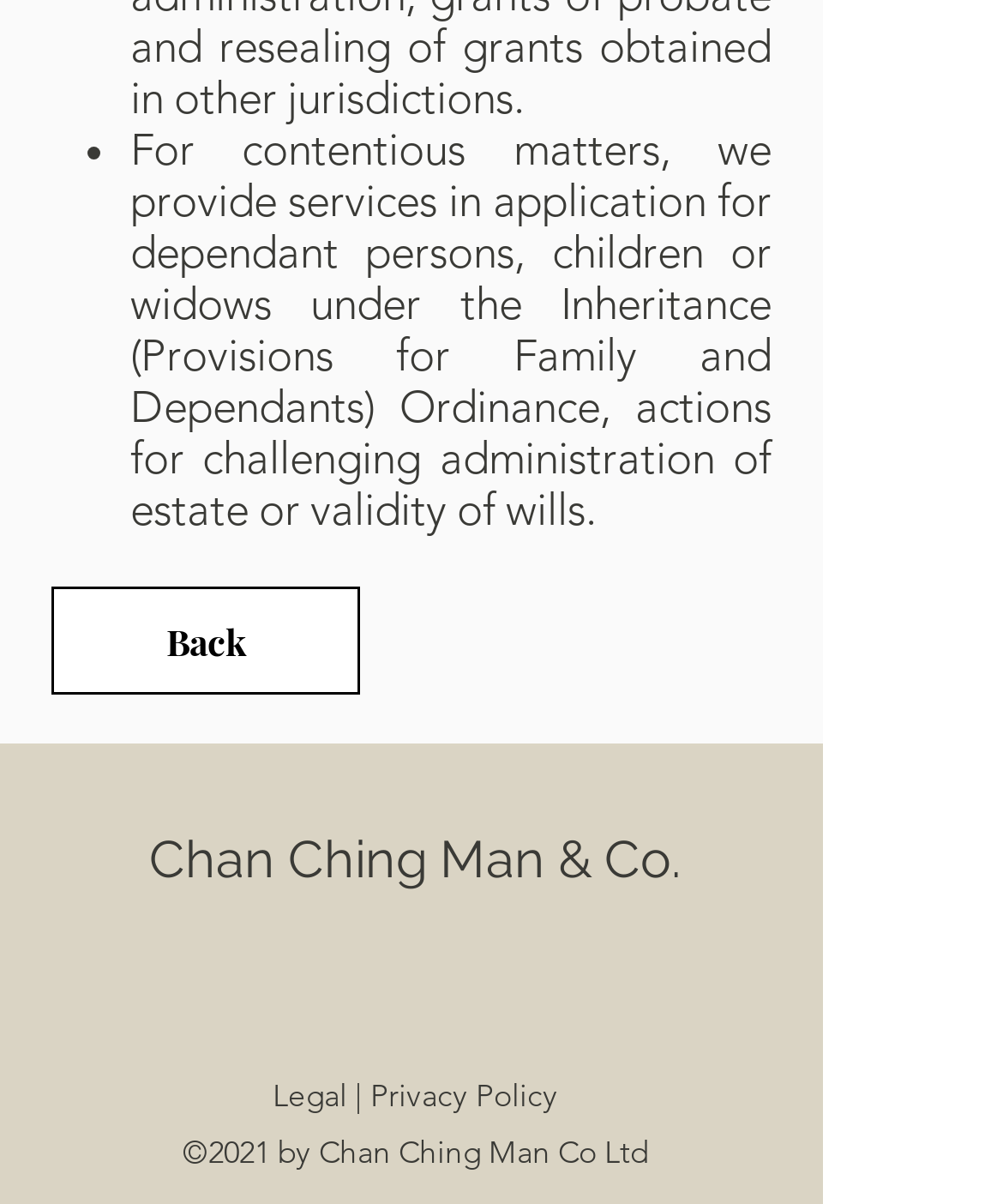Answer the question with a brief word or phrase:
What year is the copyright for?

2021